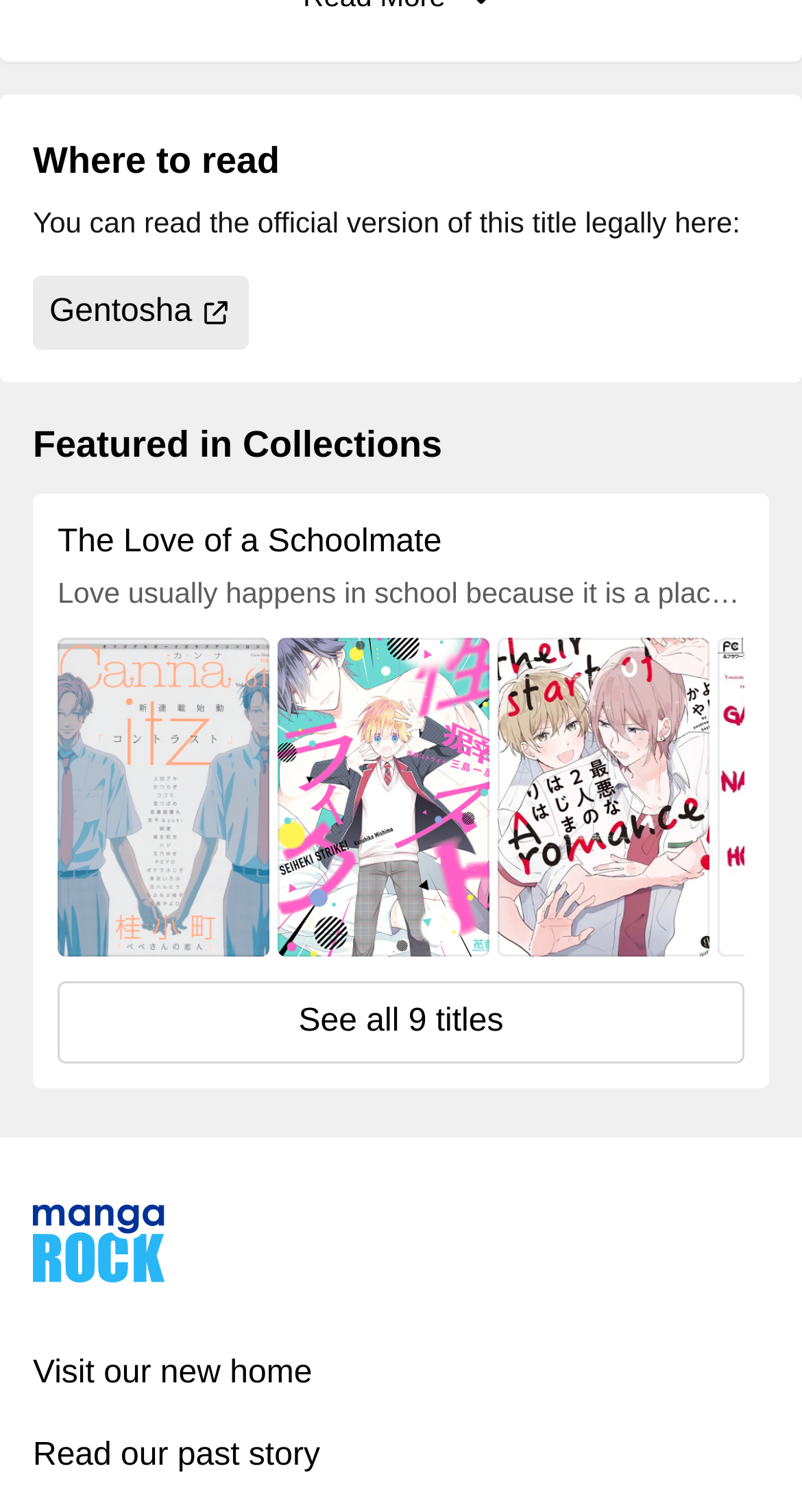From the webpage screenshot, predict the bounding box coordinates (top-left x, top-left y, bottom-right x, bottom-right y) for the UI element described here: Visit our new home

[0.041, 0.893, 0.399, 0.925]